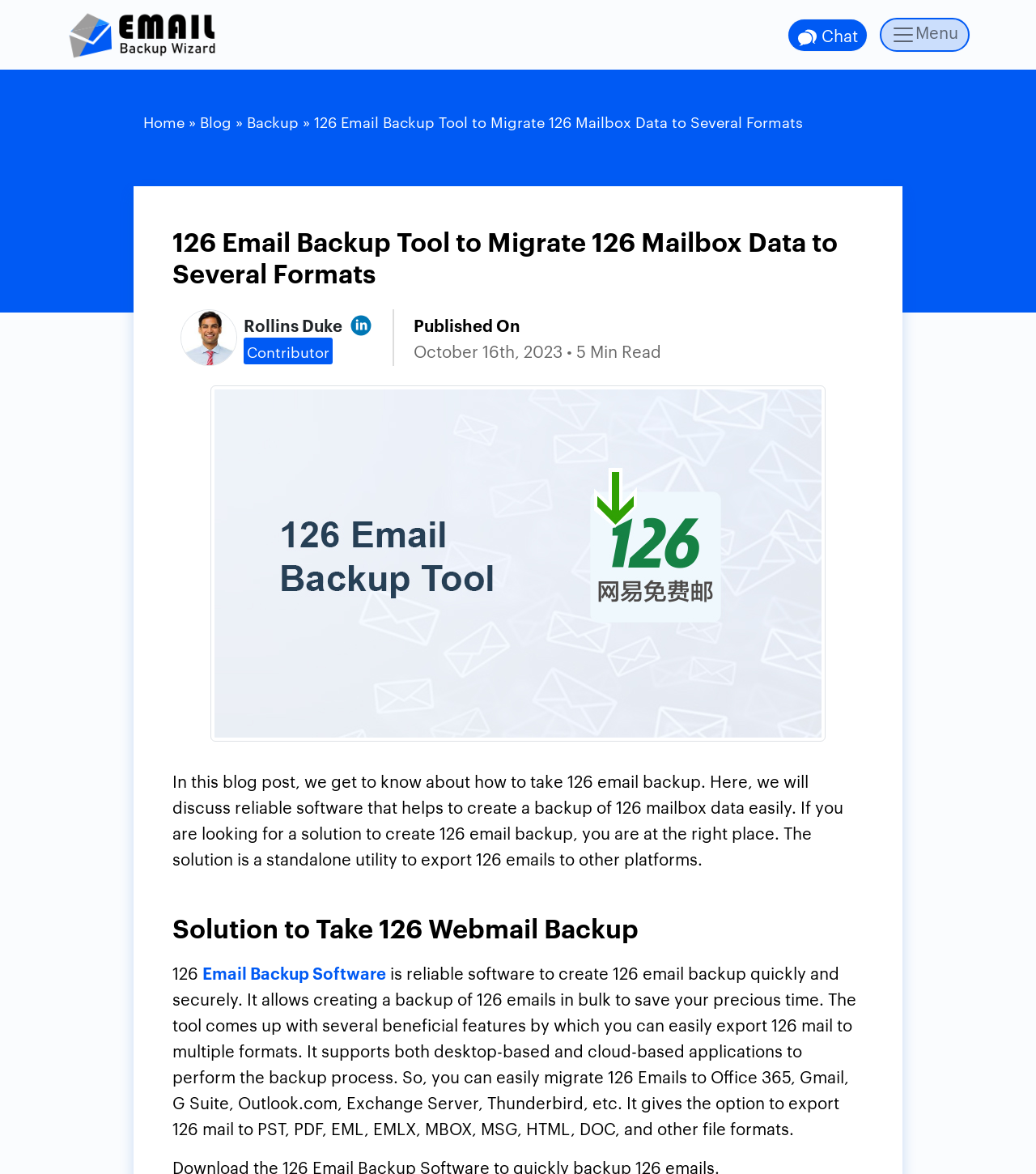Please identify the bounding box coordinates of the element's region that needs to be clicked to fulfill the following instruction: "Open the chat". The bounding box coordinates should consist of four float numbers between 0 and 1, i.e., [left, top, right, bottom].

[0.761, 0.016, 0.837, 0.043]